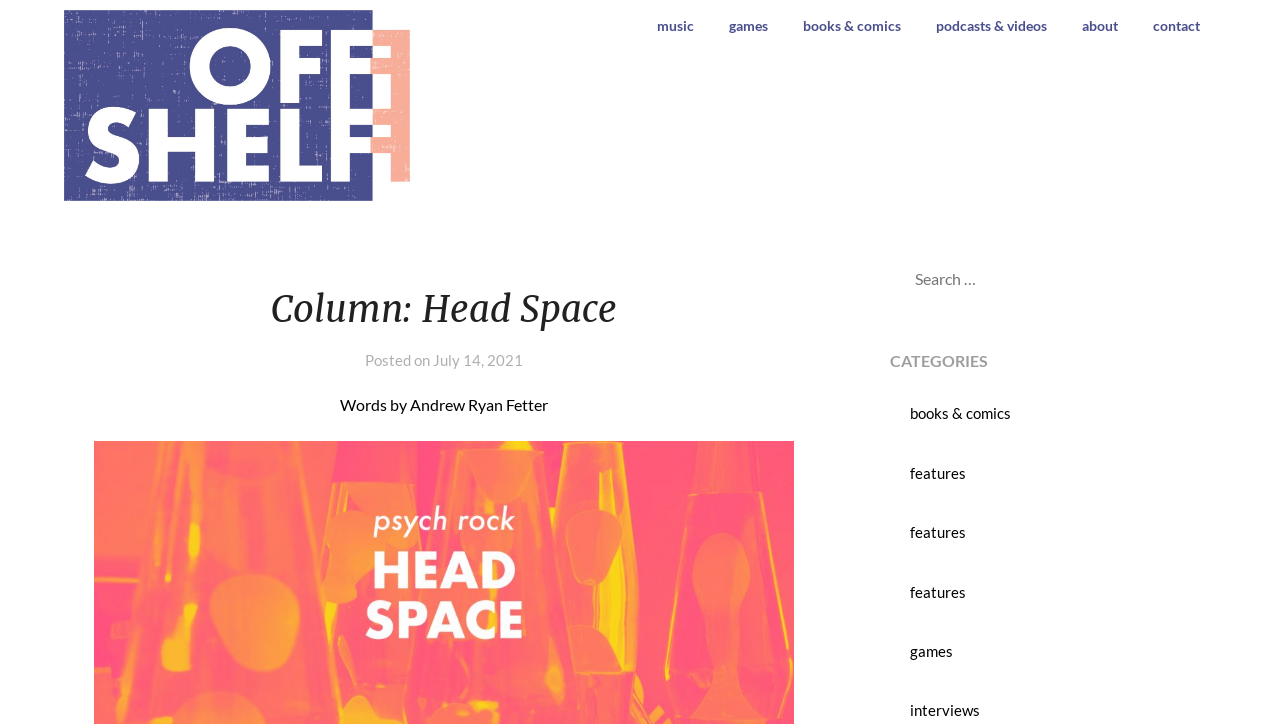Describe every aspect of the webpage in a detailed manner.

The webpage is a blog or article page with a focus on music and entertainment. At the top left, there is a logo or image with the text "Off Shelf" next to it, which is also a link. Below this, there is a navigation menu with links to different sections, including "music", "games", "books & comics", "podcasts & videos", "about", and "contact".

The main content of the page is a blog post or article with a heading "Column: Head Space" at the top. The article is dated "July 14, 2021" and is written by Andrew Ryan Fetter. The article's content is not explicitly described, but it appears to be related to music, as it mentions Pink Floyd's The Wall and new music from various artists.

On the right side of the page, there is a search bar and a list of categories, including "books & comics", "features", "games", and "interviews". These categories are links that likely lead to other articles or sections of the website.

Overall, the webpage has a simple and organized layout, with clear headings and concise text. The use of images and icons is minimal, with only the "Off Shelf" logo and possibly some icons in the navigation menu.